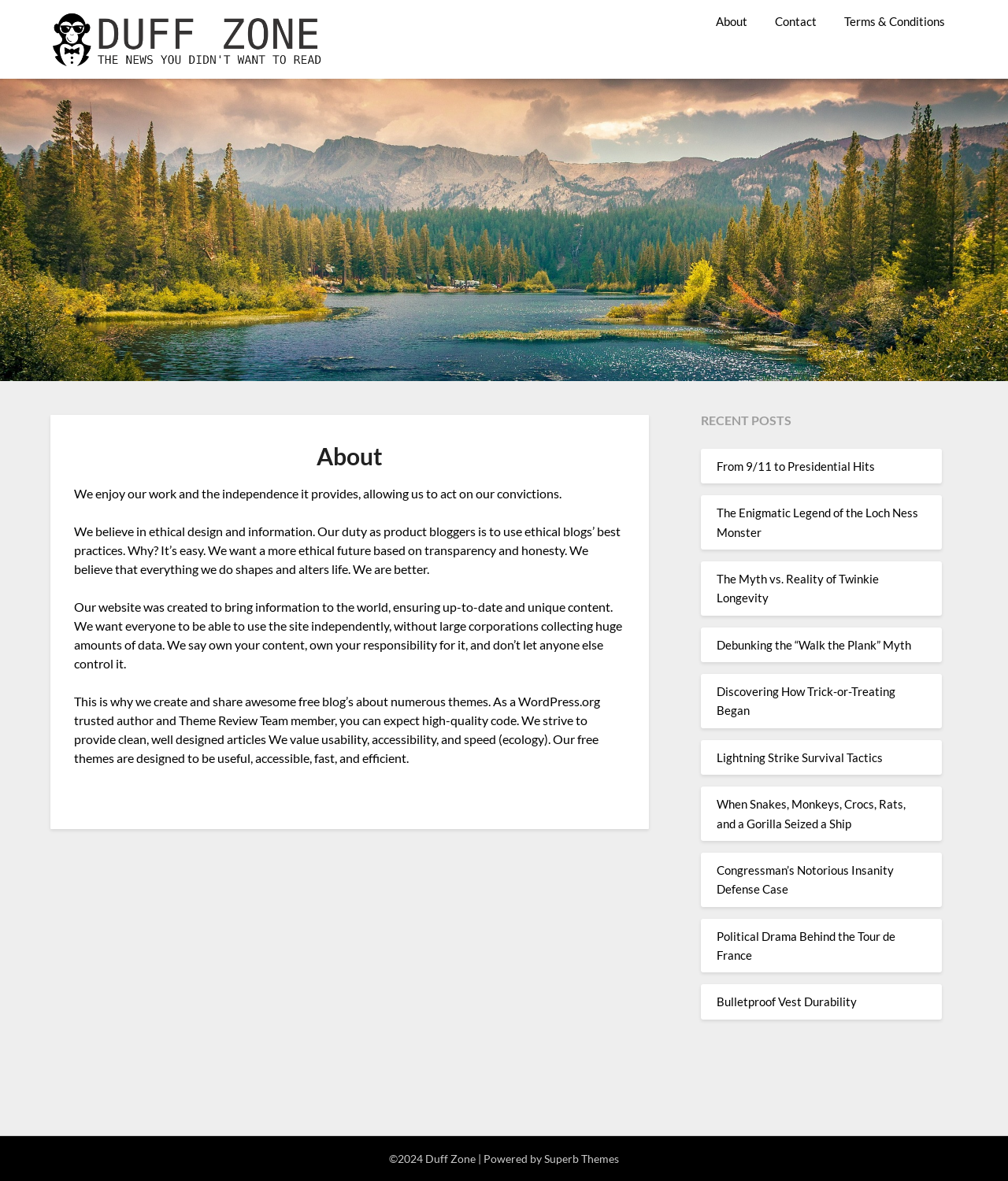Please specify the coordinates of the bounding box for the element that should be clicked to carry out this instruction: "click on From 9/11 to Presidential Hits". The coordinates must be four float numbers between 0 and 1, formatted as [left, top, right, bottom].

[0.711, 0.388, 0.868, 0.4]